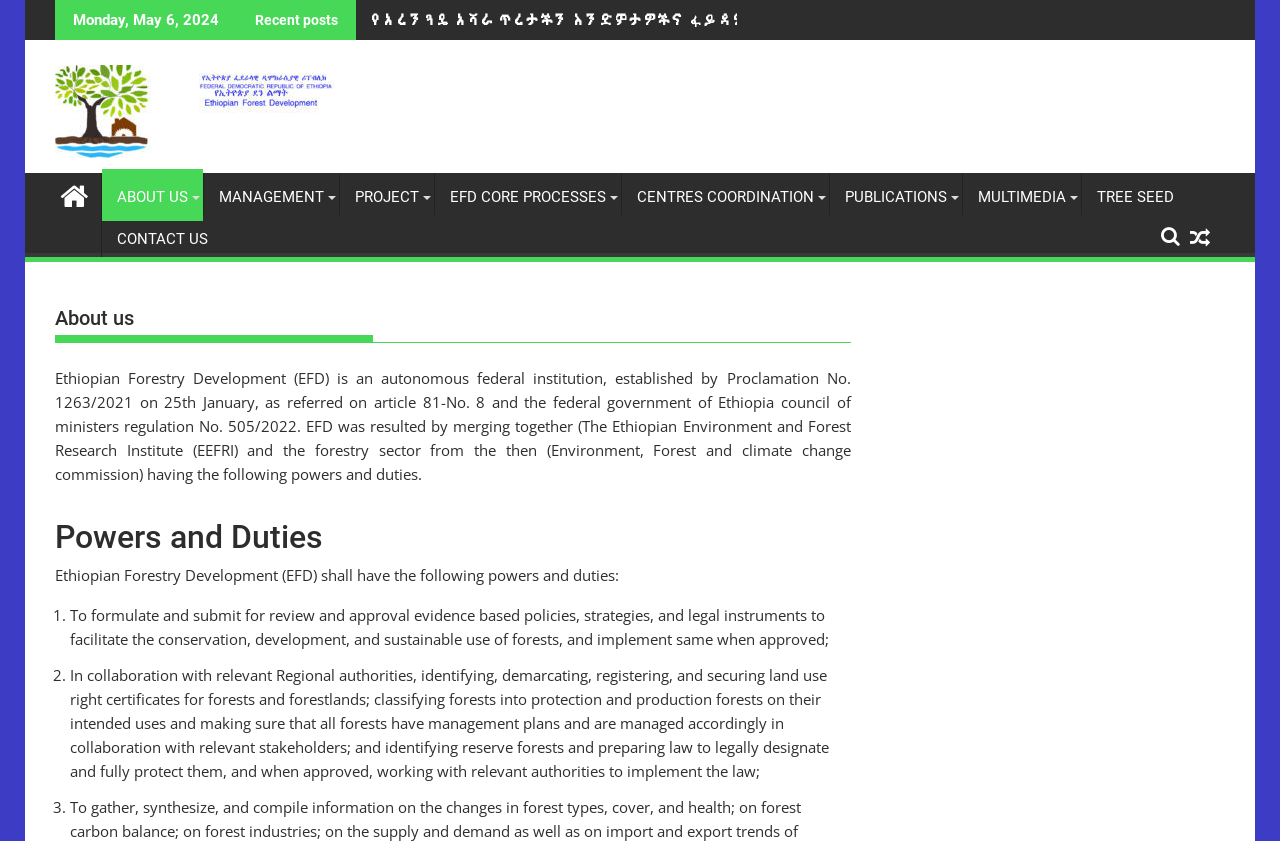Using the image as a reference, answer the following question in as much detail as possible:
What is the date mentioned in the recent posts section?

The date can be found in the StaticText 'Monday, May 6, 2024' with bounding box coordinates [0.057, 0.013, 0.171, 0.034]